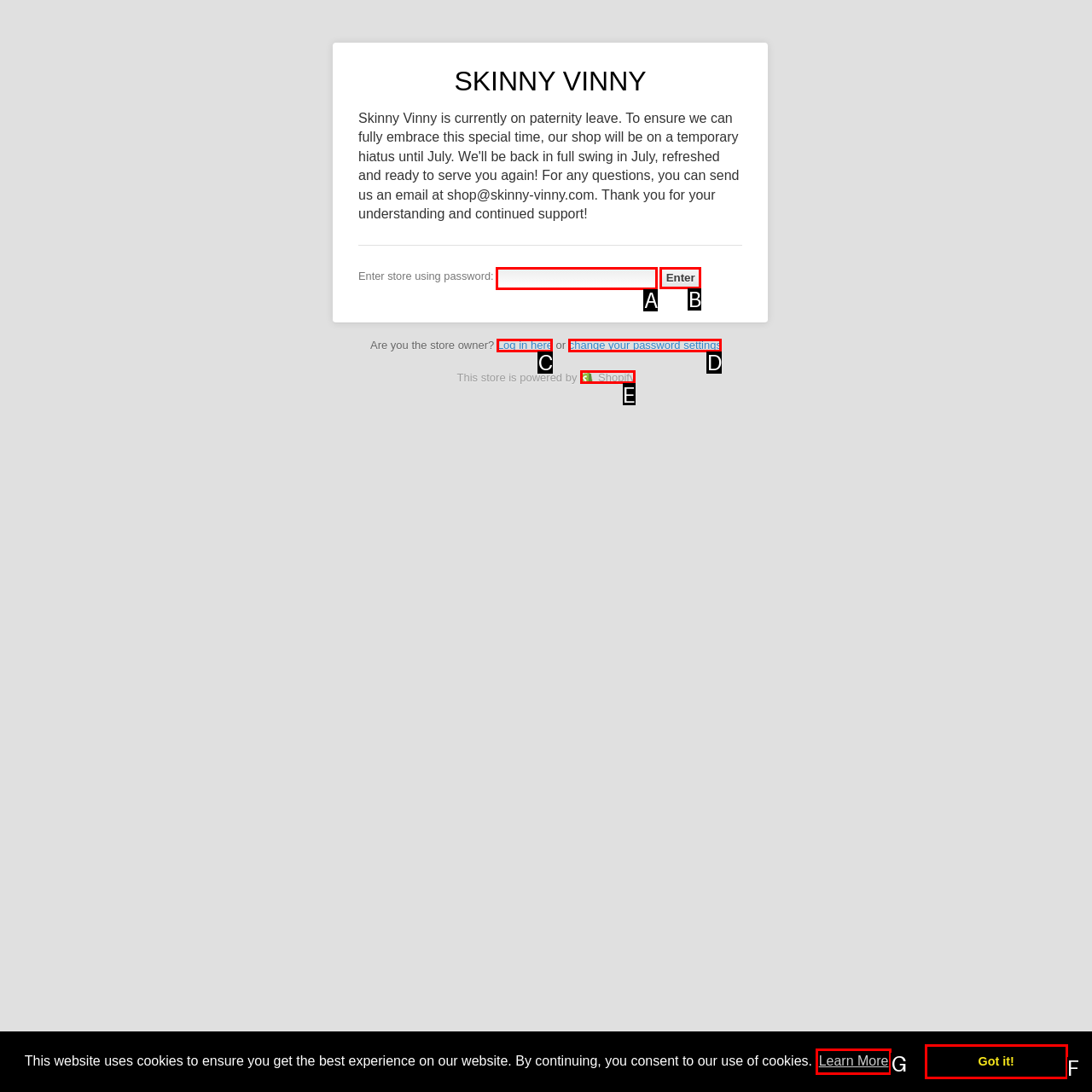Given the element description: Shopify, choose the HTML element that aligns with it. Indicate your choice with the corresponding letter.

E